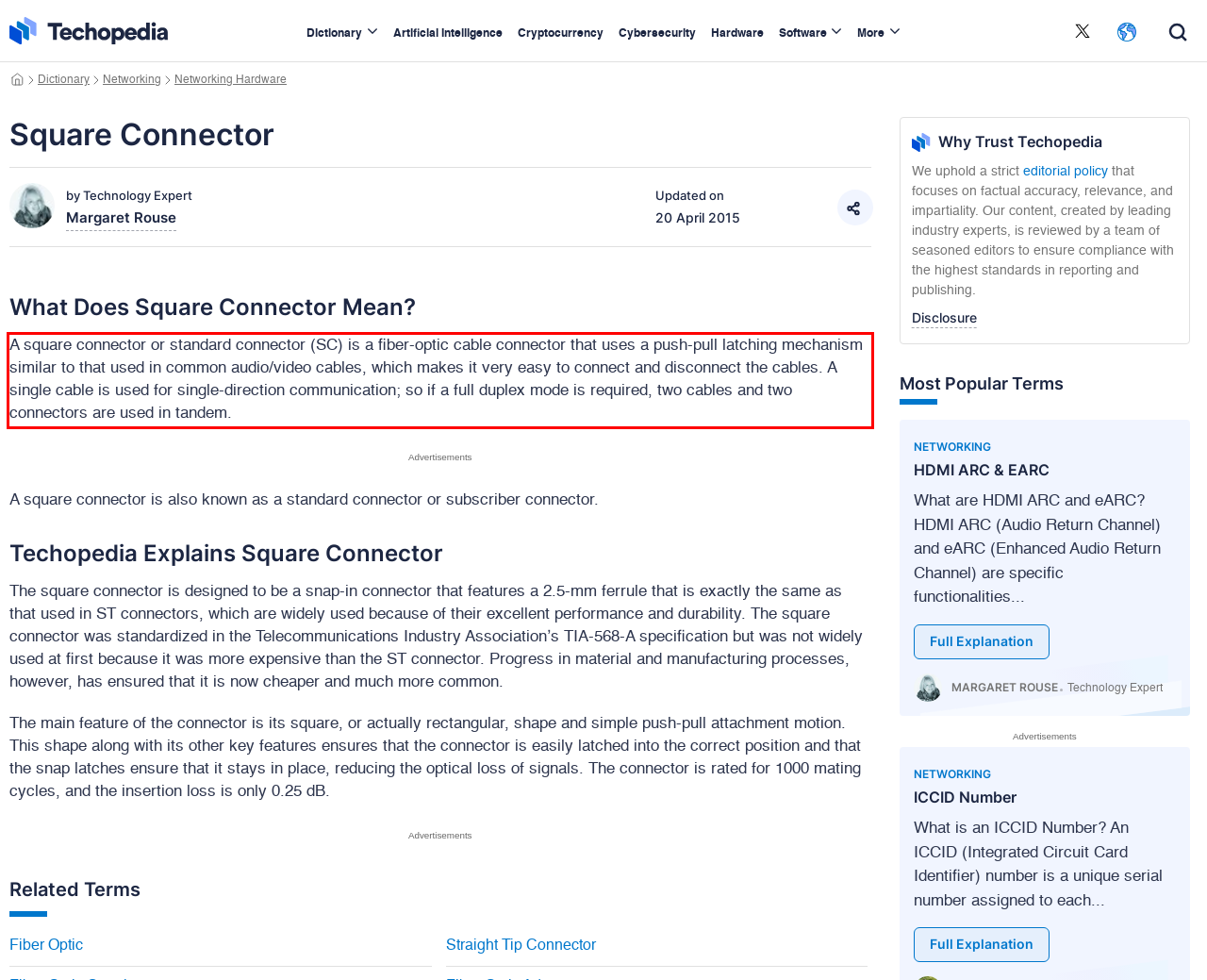You are presented with a screenshot containing a red rectangle. Extract the text found inside this red bounding box.

A square connector or standard connector (SC) is a fiber-optic cable connector that uses a push-pull latching mechanism similar to that used in common audio/video cables, which makes it very easy to connect and disconnect the cables. A single cable is used for single-direction communication; so if a full duplex mode is required, two cables and two connectors are used in tandem.